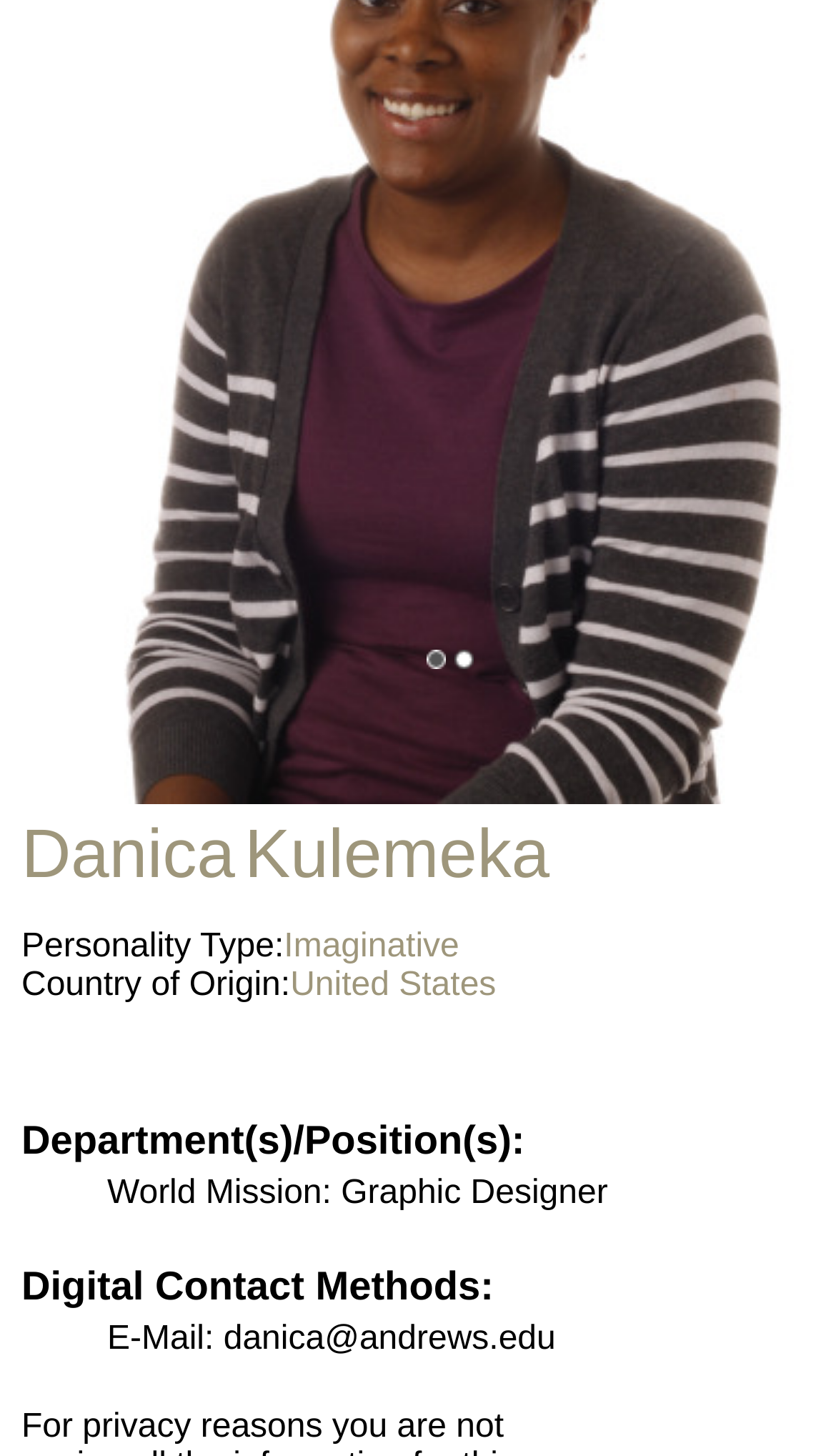Please determine the bounding box coordinates for the UI element described here. Use the format (top-left x, top-left y, bottom-right x, bottom-right y) with values bounded between 0 and 1: alt="Thumbnail"

[0.538, 0.462, 0.572, 0.487]